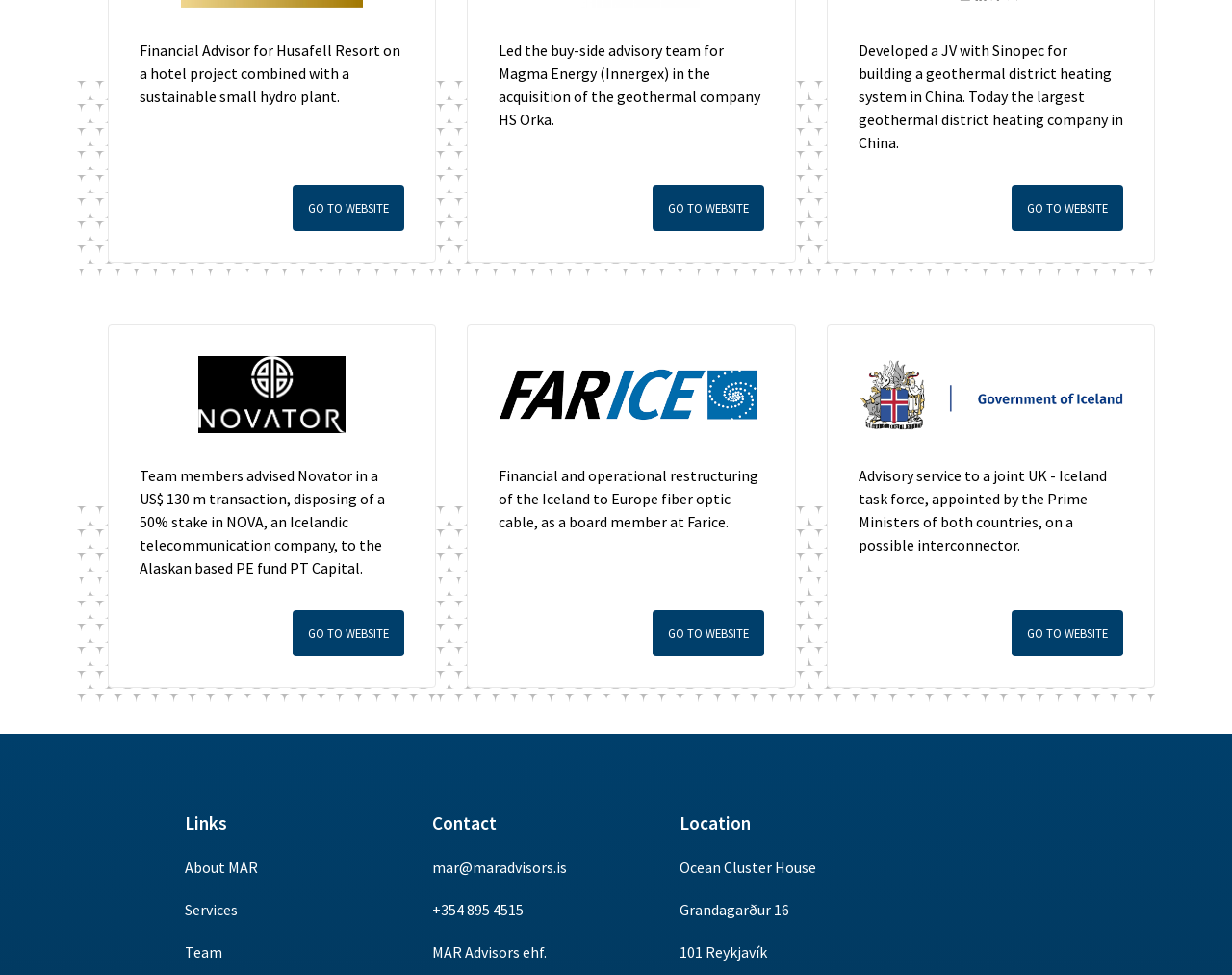Pinpoint the bounding box coordinates of the clickable element needed to complete the instruction: "Learn about MAR's services". The coordinates should be provided as four float numbers between 0 and 1: [left, top, right, bottom].

[0.15, 0.923, 0.193, 0.943]